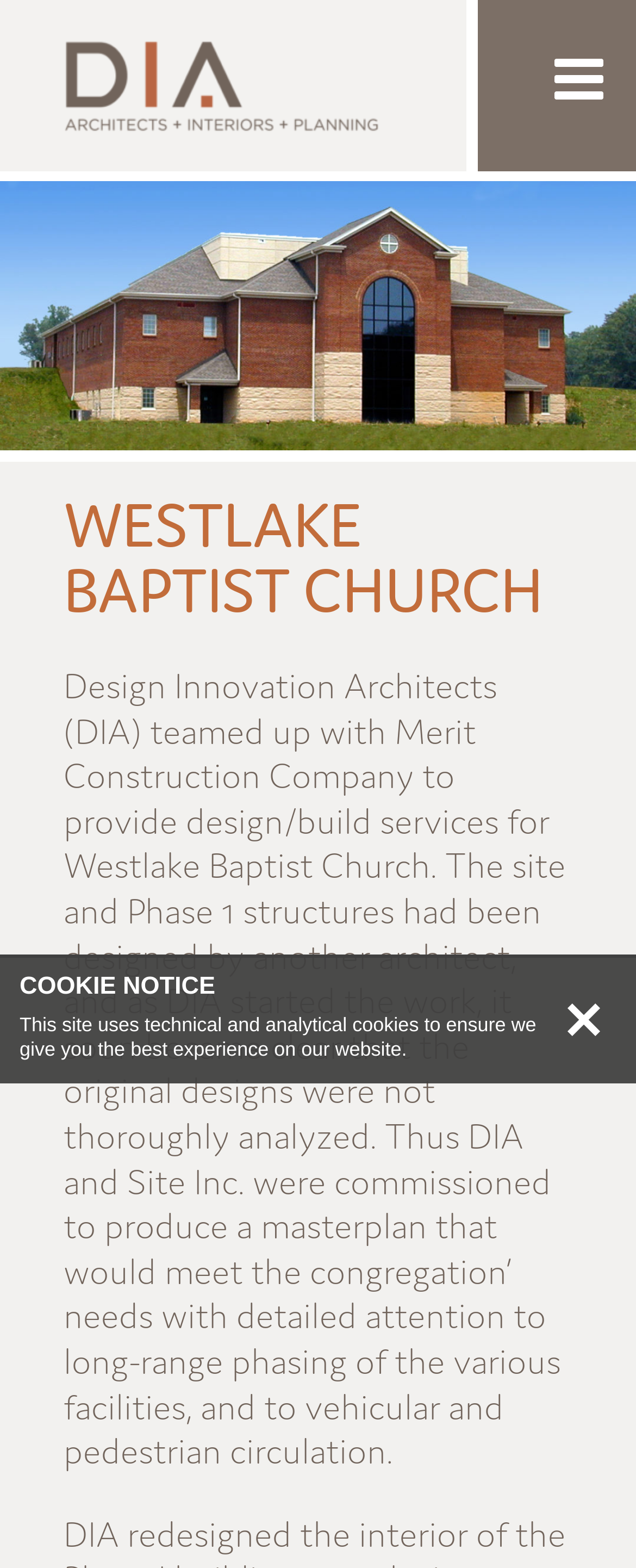Give an in-depth explanation of the webpage layout and content.

The webpage is about Westlake Baptist Church, with a prominent link to "Design Innovation Architects" at the top-left corner, accompanied by an image with the same name. Below this, there is a search bar that spans the entire width of the page.

The main content of the page is divided into two sections. On the left side, there is a large heading that reads "WESTLAKE BAPTIST CHURCH". Below this heading, there is a block of text that describes the project, including the design/build services provided by Design Innovation Architects and the challenges they faced.

On the right side of the page, there is a section dedicated to a "COOKIE NOTICE". This section has a heading with the same name, followed by a paragraph of text that explains the use of technical and analytical cookies on the website. Below this text, there is a button to "Close privacy notice", accompanied by a small image.

Overall, the webpage has a clean and organized layout, with clear headings and concise text that effectively communicates the information about Westlake Baptist Church and Design Innovation Architects.